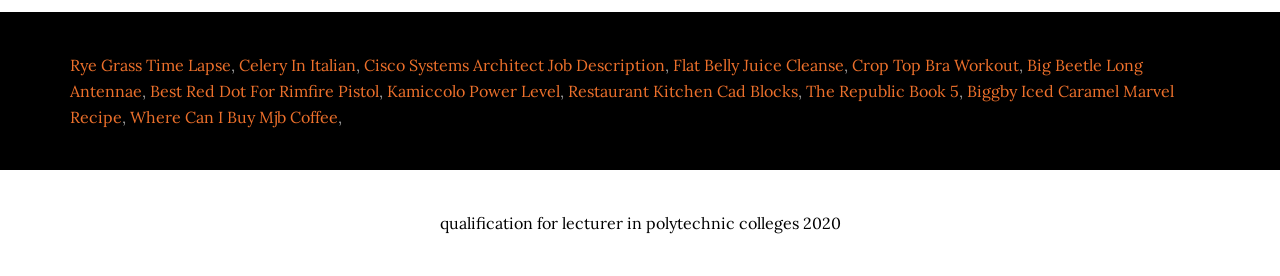Give a concise answer using one word or a phrase to the following question:
What is the first link on the webpage?

Rye Grass Time Lapse